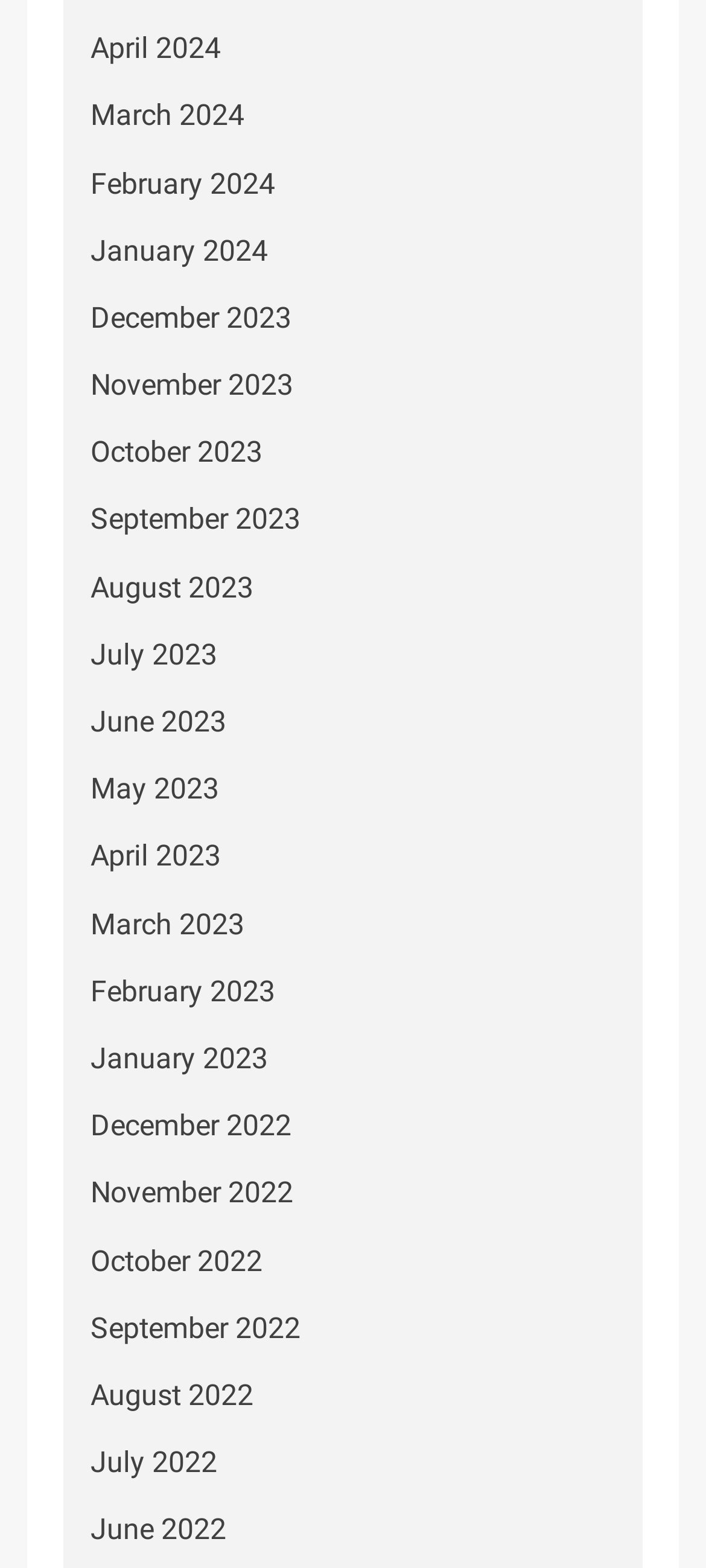Please determine the bounding box coordinates of the element to click on in order to accomplish the following task: "view April 2024". Ensure the coordinates are four float numbers ranging from 0 to 1, i.e., [left, top, right, bottom].

[0.128, 0.02, 0.313, 0.042]